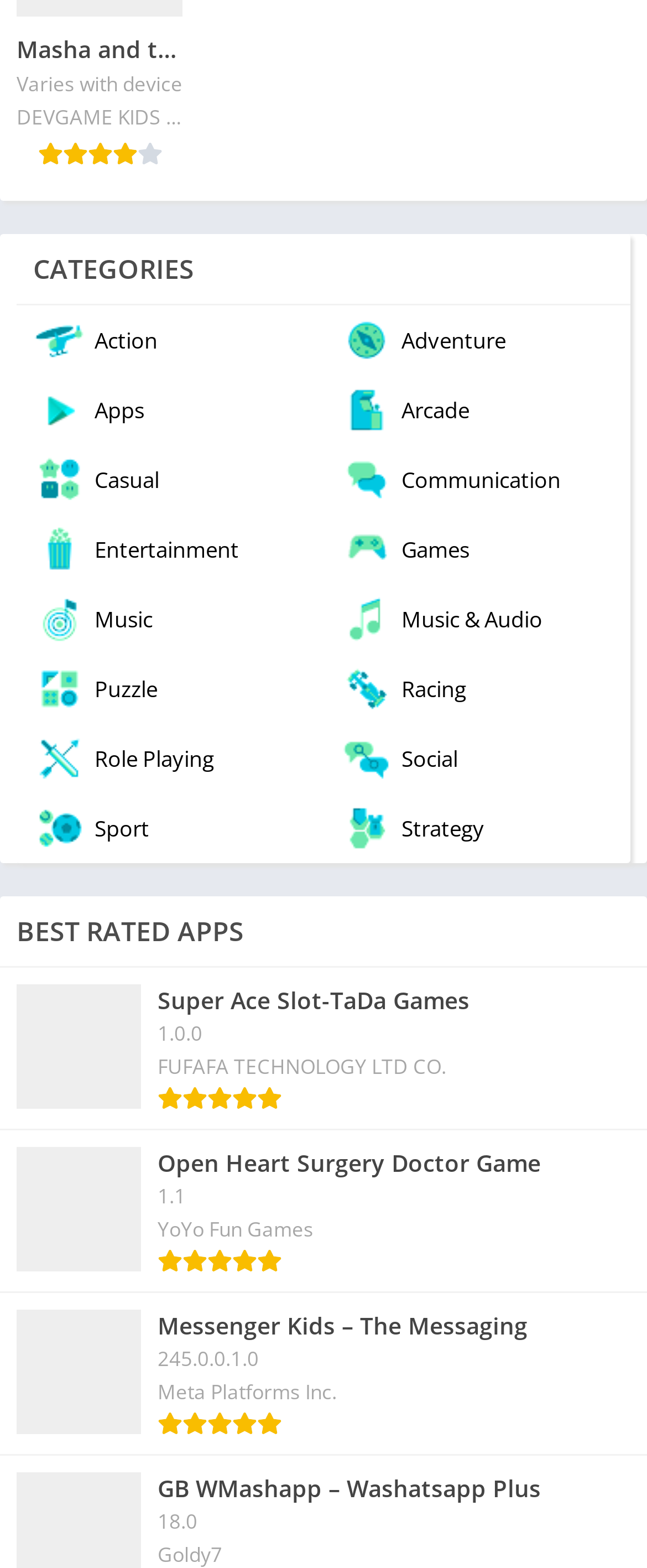How can users contact the support team? From the image, respond with a single word or brief phrase.

Via email